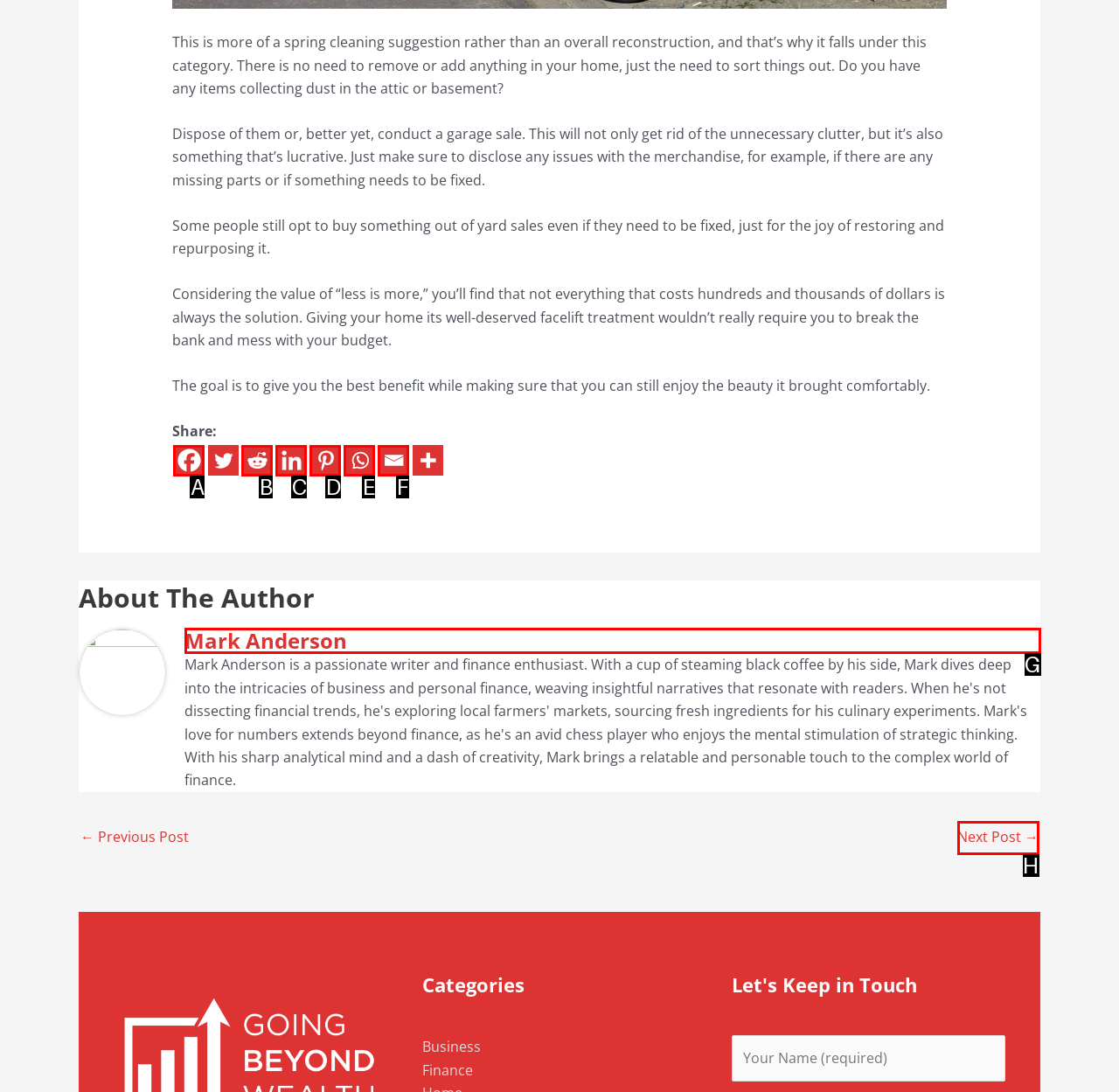Match the following description to a UI element: aria-label="Linkedin" title="Linkedin"
Provide the letter of the matching option directly.

C